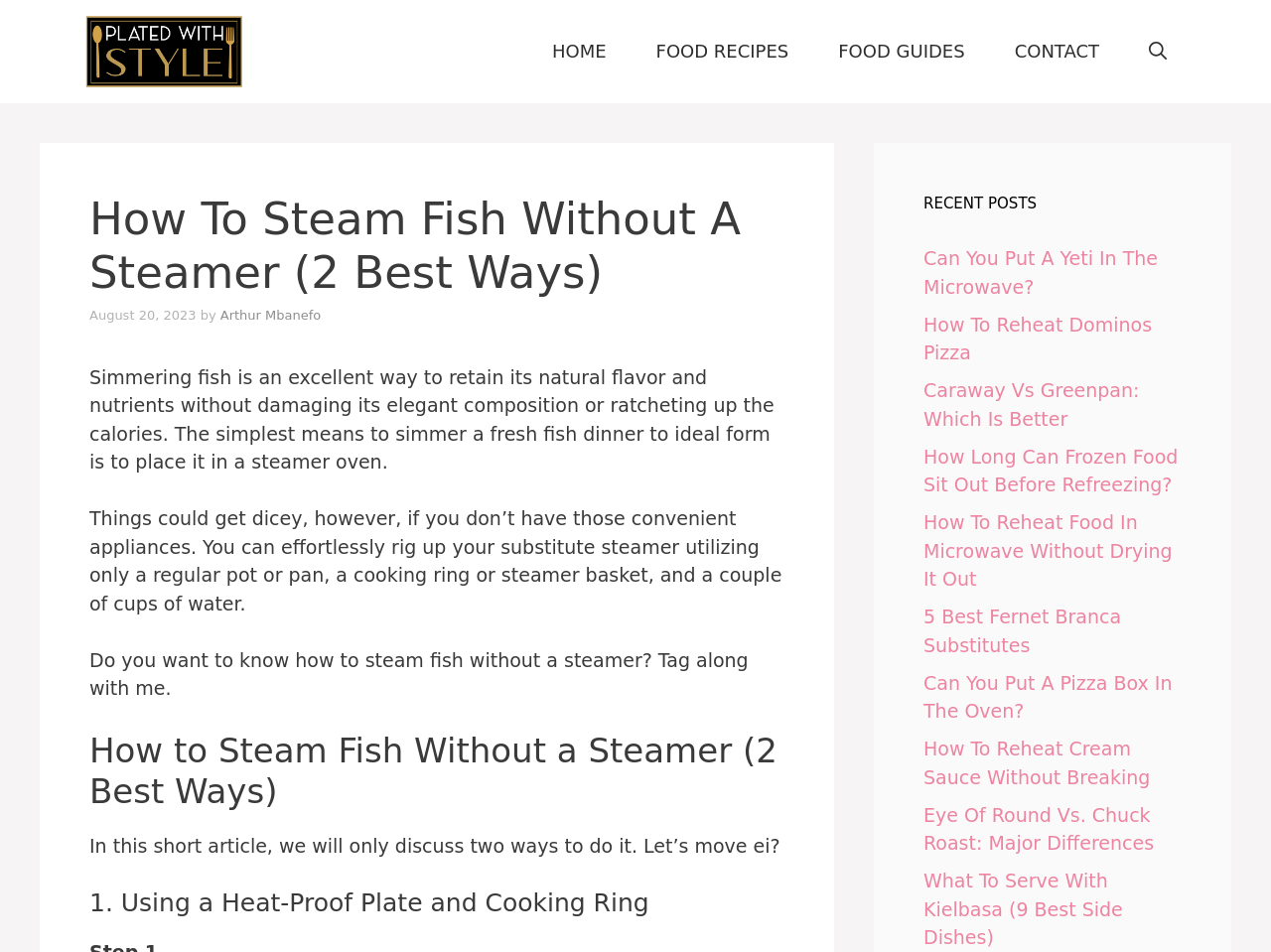What is the purpose of steaming fish?
Your answer should be a single word or phrase derived from the screenshot.

Retain natural flavor and nutrients